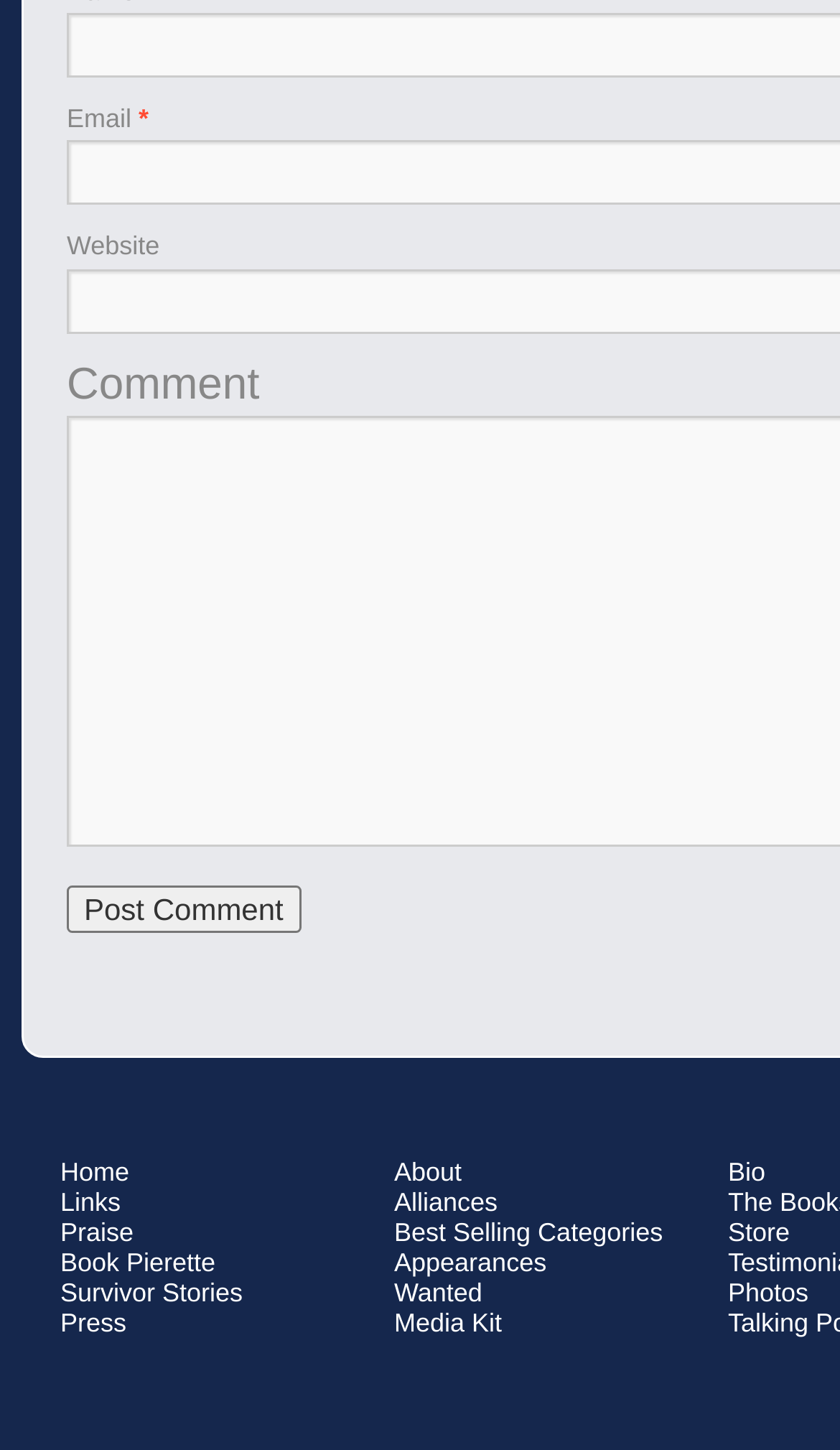Predict the bounding box of the UI element based on this description: "Store".

[0.867, 0.839, 0.94, 0.86]